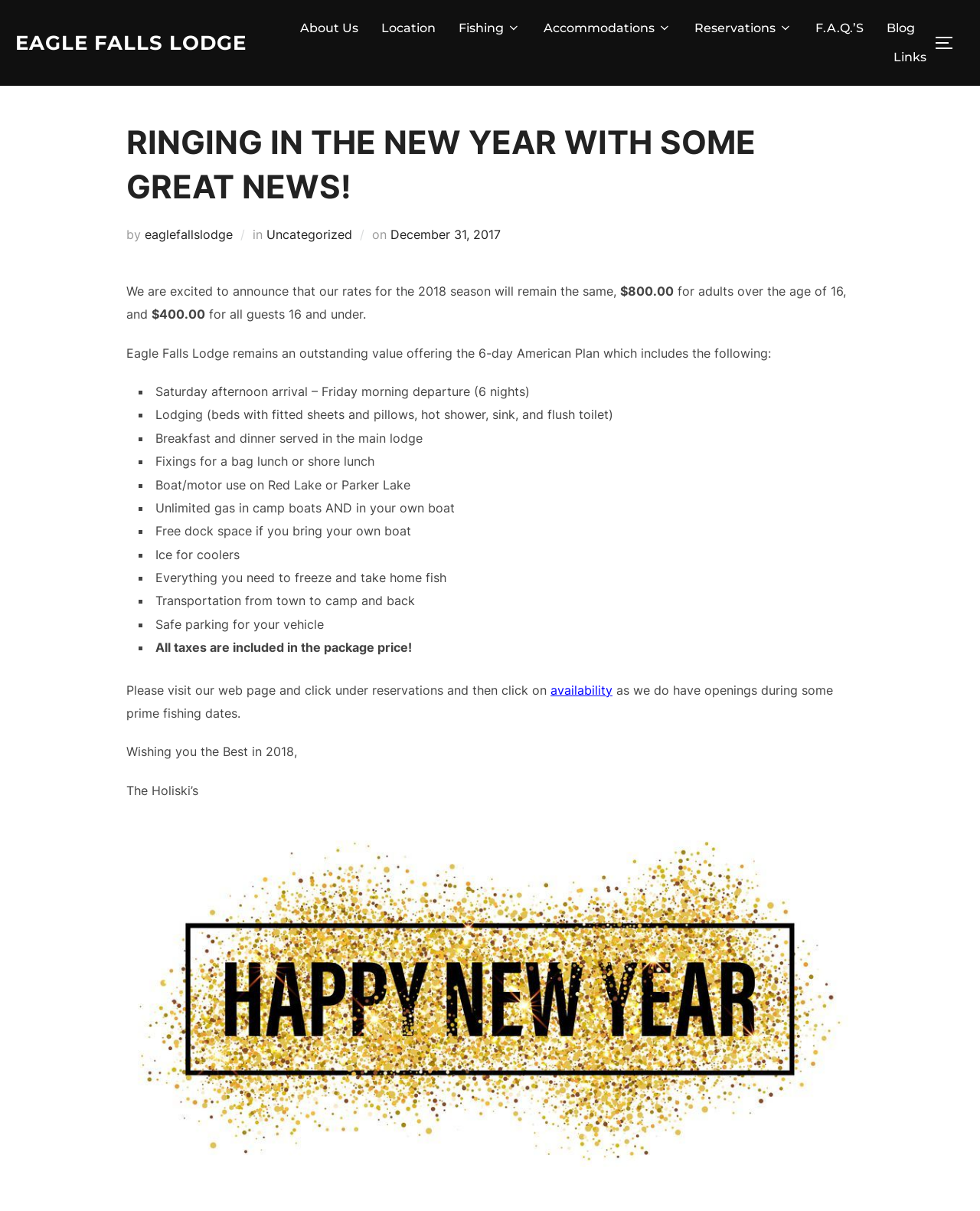Determine the bounding box for the UI element as described: "About Us". The coordinates should be represented as four float numbers between 0 and 1, formatted as [left, top, right, bottom].

[0.306, 0.011, 0.366, 0.035]